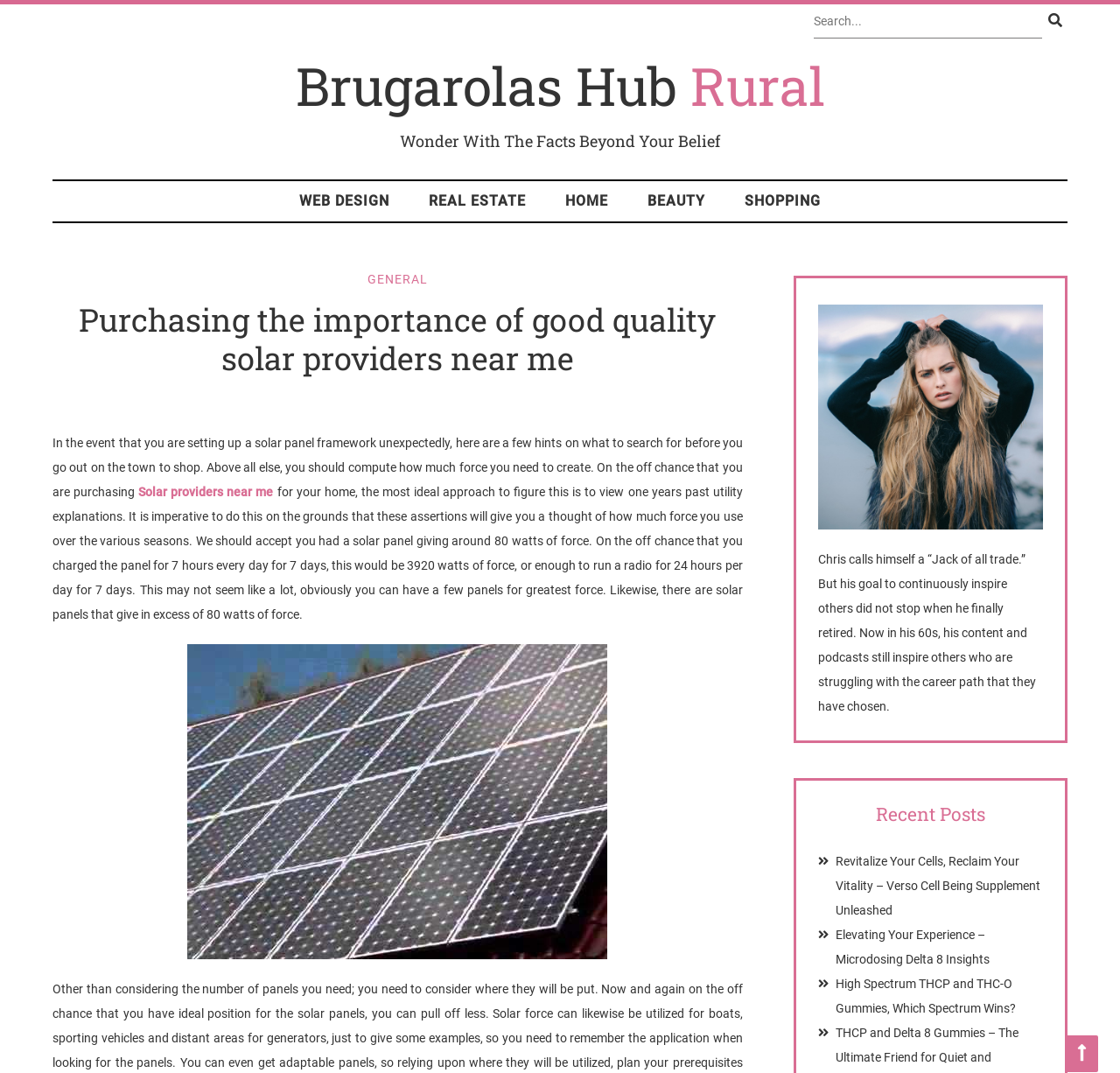Can you look at the image and give a comprehensive answer to the question:
How many watts of force can a solar panel giving 80 watts of force produce in 7 hours a day for 7 days?

According to the webpage, if a solar panel gives 80 watts of force and is charged for 7 hours a day for 7 days, it can produce 3920 watts of force, which is enough to run a radio for 24 hours a day for 7 days.